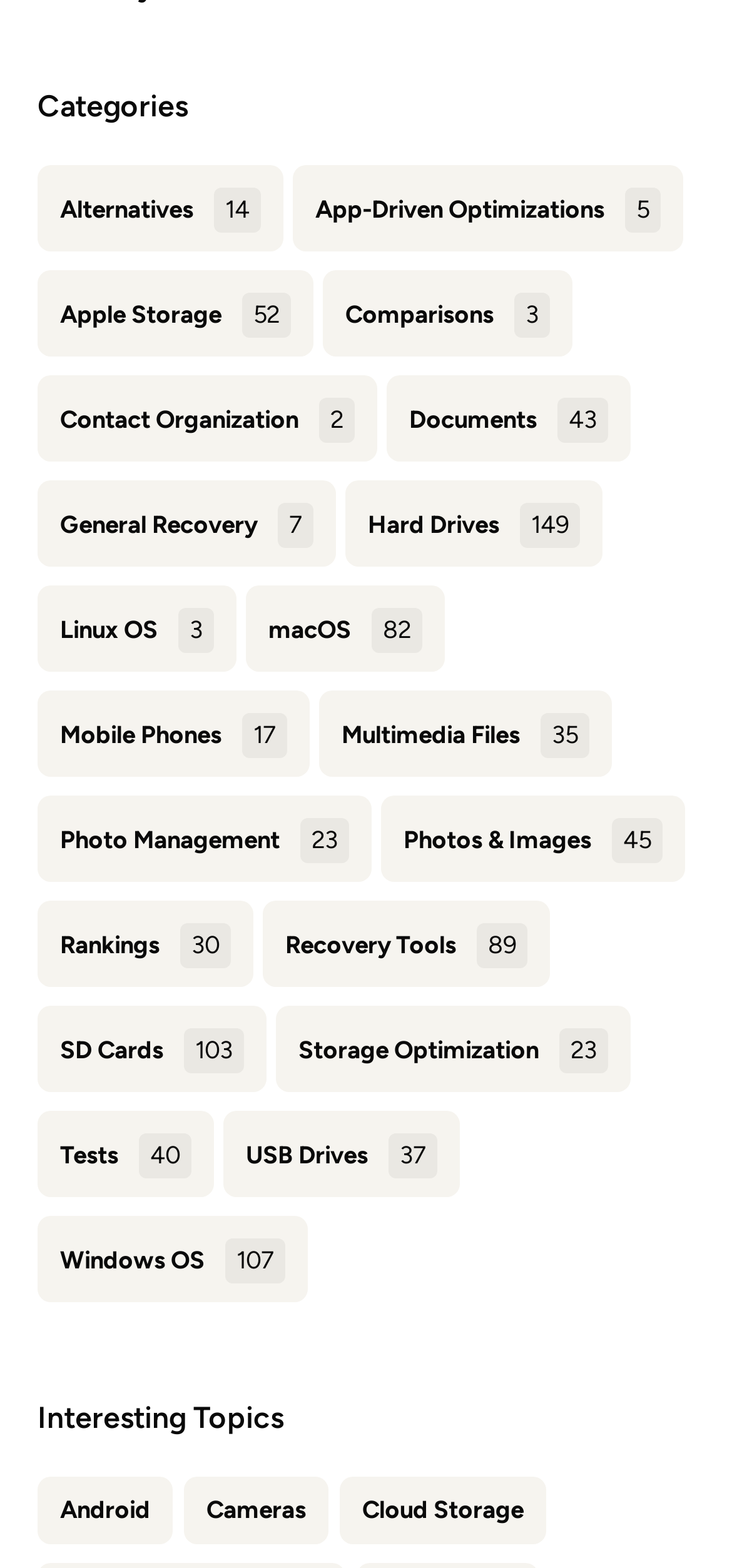Bounding box coordinates must be specified in the format (top-left x, top-left y, bottom-right x, bottom-right y). All values should be floating point numbers between 0 and 1. What are the bounding box coordinates of the UI element described as: Comparisons

[0.472, 0.191, 0.674, 0.209]